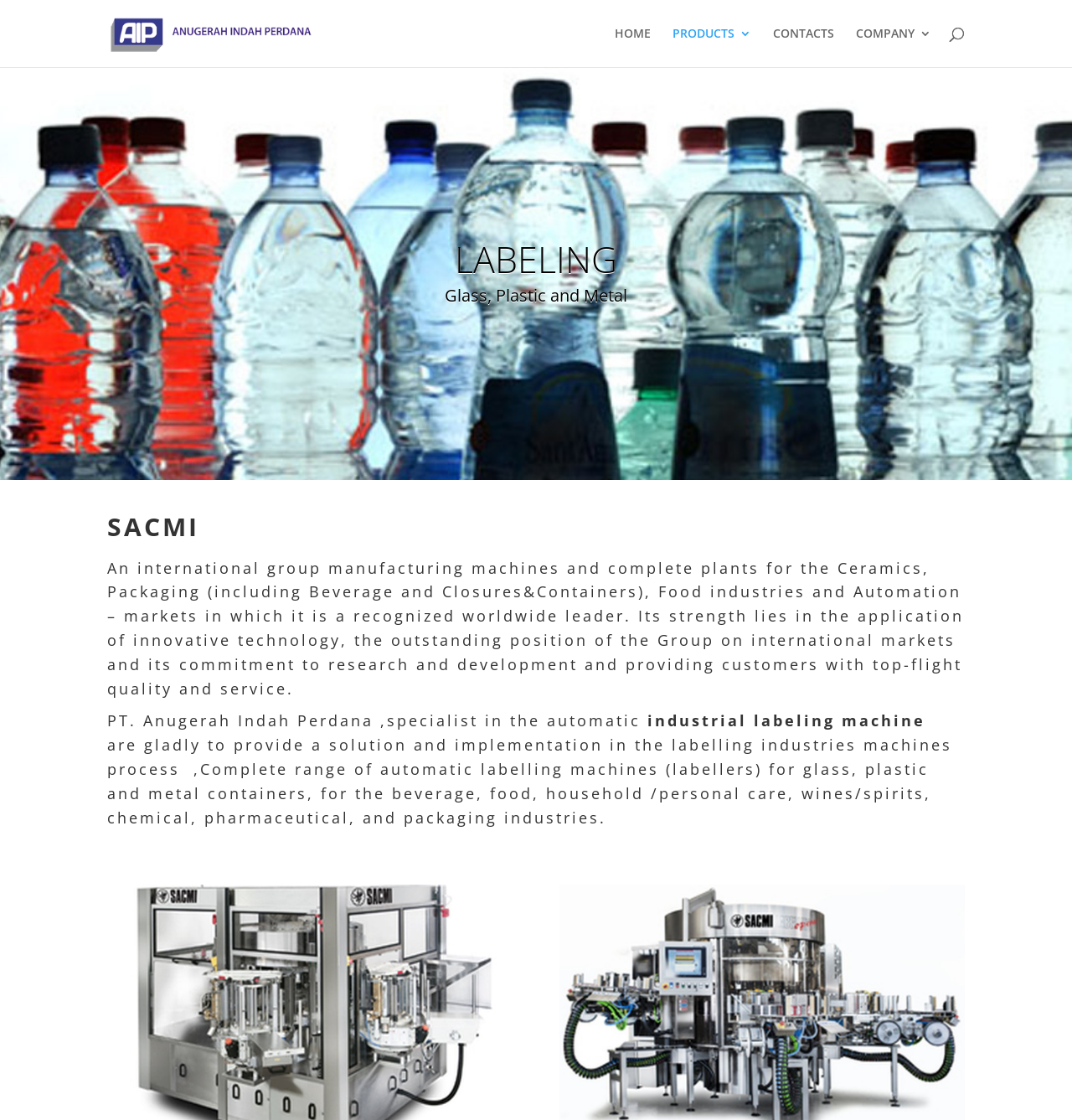What is the company's specialist in?
Kindly answer the question with as much detail as you can.

Based on the webpage content, PT. Anugerah Indah Perdana is a specialist in the automatic industrial labeling machine, providing a solution and implementation in the labeling industries machines process.